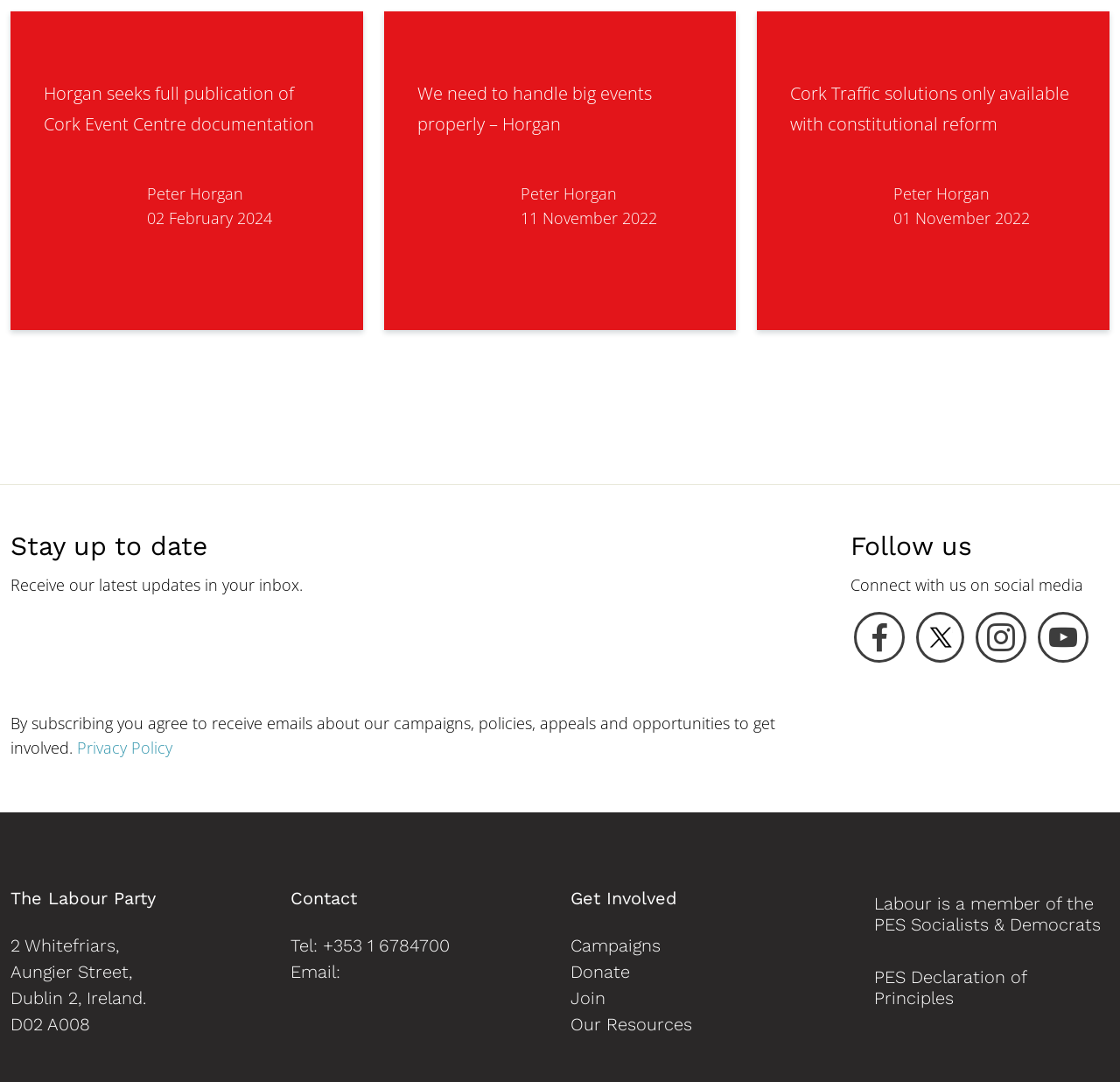Specify the bounding box coordinates of the region I need to click to perform the following instruction: "Follow the Labour Party on social media". The coordinates must be four float numbers in the range of 0 to 1, i.e., [left, top, right, bottom].

[0.762, 0.583, 0.808, 0.602]